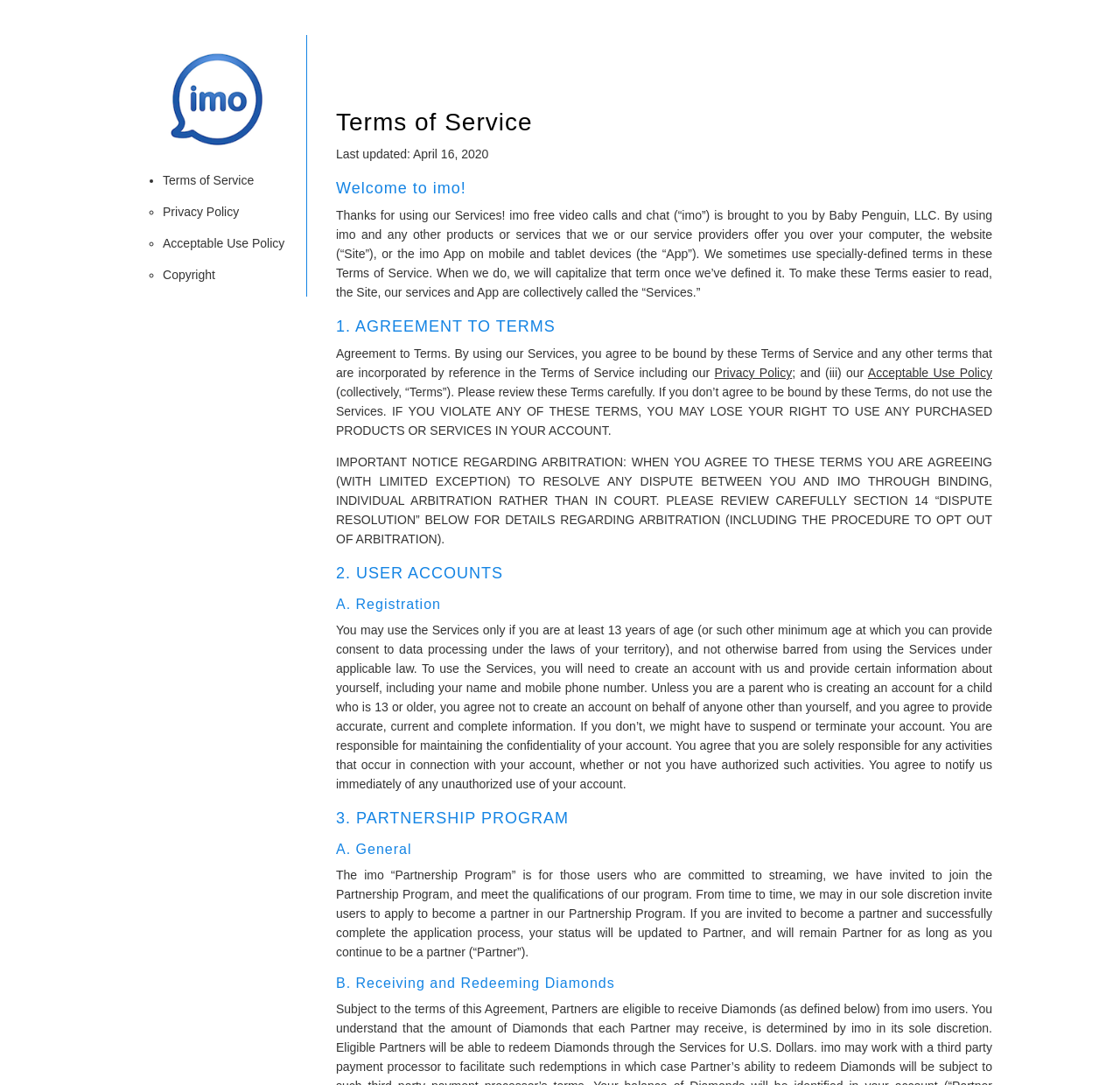Bounding box coordinates should be in the format (top-left x, top-left y, bottom-right x, bottom-right y) and all values should be floating point numbers between 0 and 1. Determine the bounding box coordinate for the UI element described as: Dubai Jobs

None